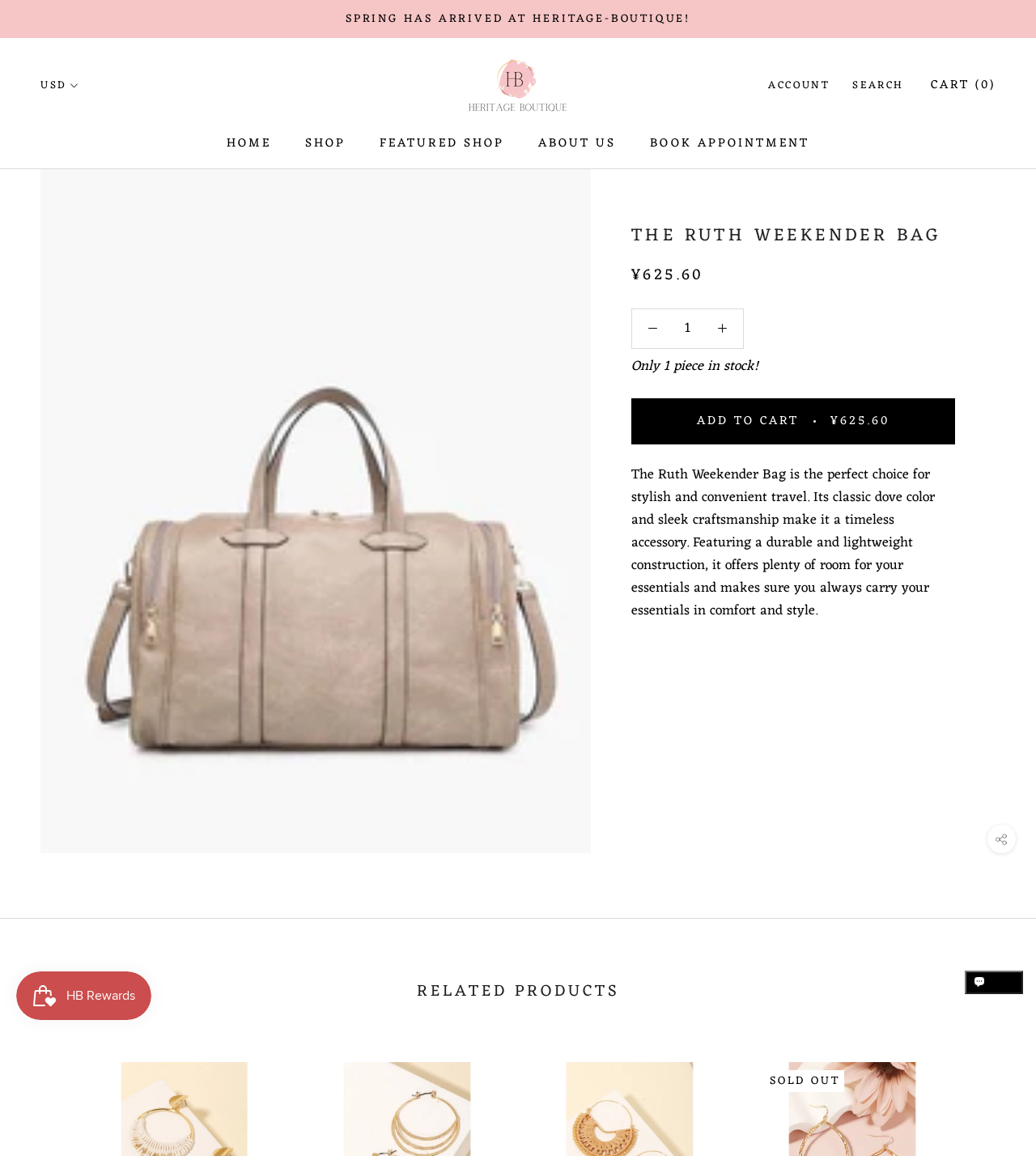From the image, can you give a detailed response to the question below:
What is the color of the bag?

I found the answer by reading the product description which mentions that the bag has a 'classic dove color', indicating that the bag is dove-colored.